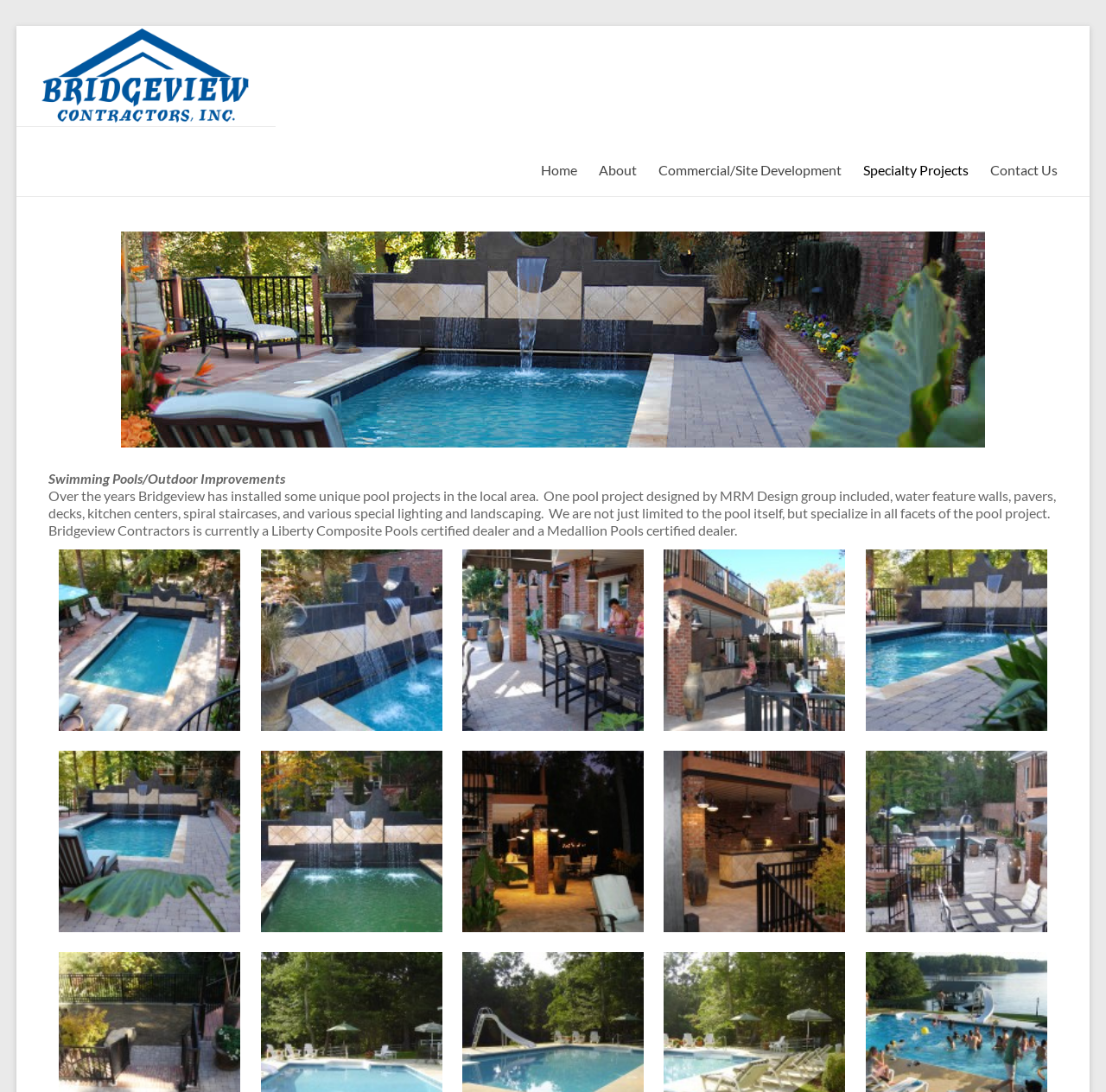Describe all significant elements and features of the webpage.

The webpage is about Specialty Projects, specifically focusing on swimming pools and outdoor improvements. At the top, there is a navigation menu with links to "Home", "About", "Commercial/Site Development", "Specialty Projects", and "Contact Us". Below the navigation menu, there is a large banner image labeled "PoolsBanner" that spans most of the width of the page.

The main content of the page is divided into two sections. The first section has a heading "Swimming Pools/Outdoor Improvements" and a paragraph of text that describes Bridgeview's experience in installing unique pool projects, including water feature walls, pavers, decks, kitchen centers, spiral staircases, and special lighting and landscaping. Below this text, there is another paragraph that mentions Bridgeview's certifications as a Liberty Composite Pools and Medallion Pools dealer.

The second section of the main content features a grid of 7 images, each with a link labeled with a filename starting with "DSC". These images are likely showcasing examples of Bridgeview's pool projects. The images are arranged in two rows, with 4 images in the top row and 3 images in the bottom row.